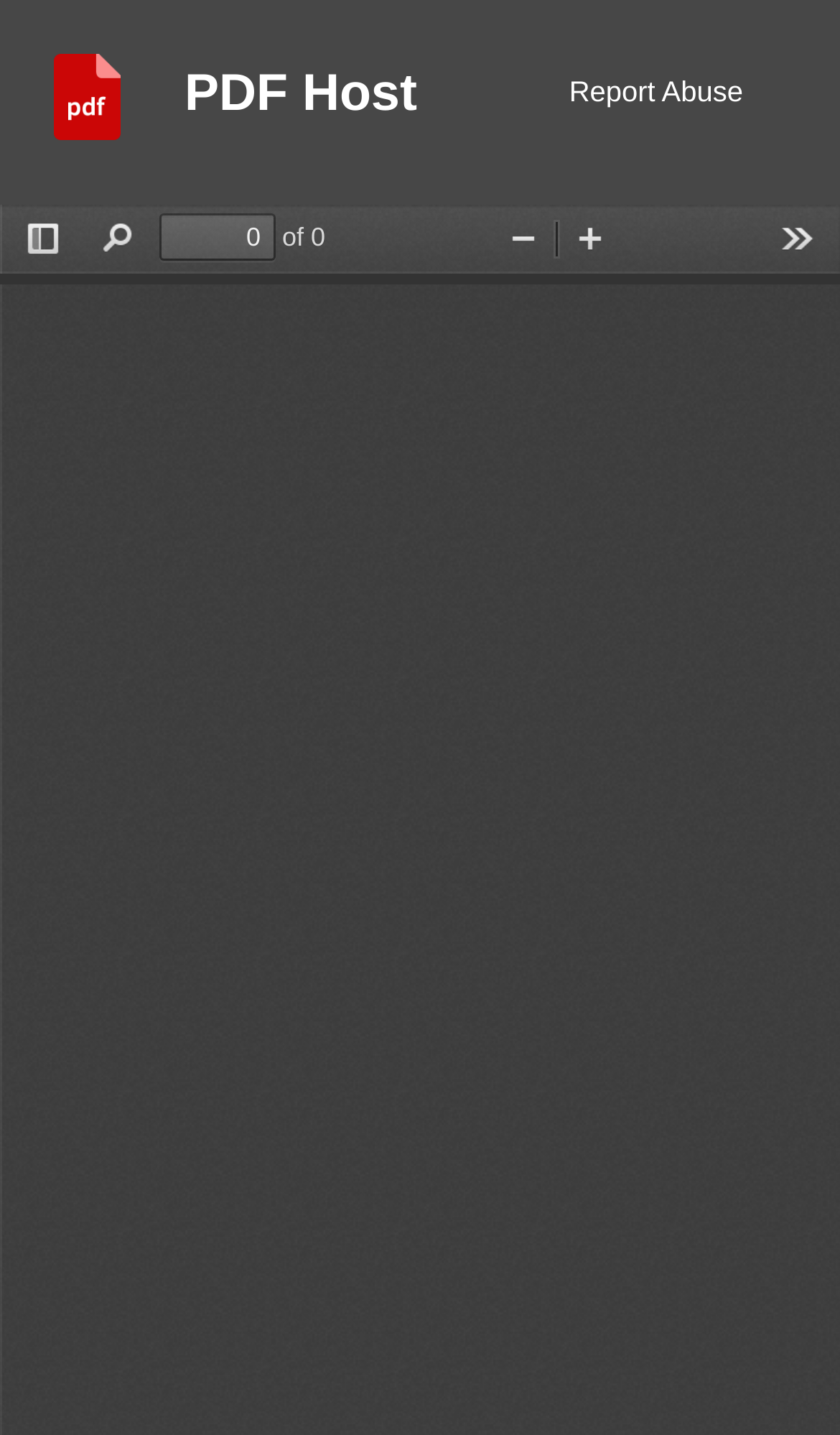Please specify the bounding box coordinates of the area that should be clicked to accomplish the following instruction: "click the logo". The coordinates should consist of four float numbers between 0 and 1, i.e., [left, top, right, bottom].

[0.064, 0.038, 0.22, 0.105]